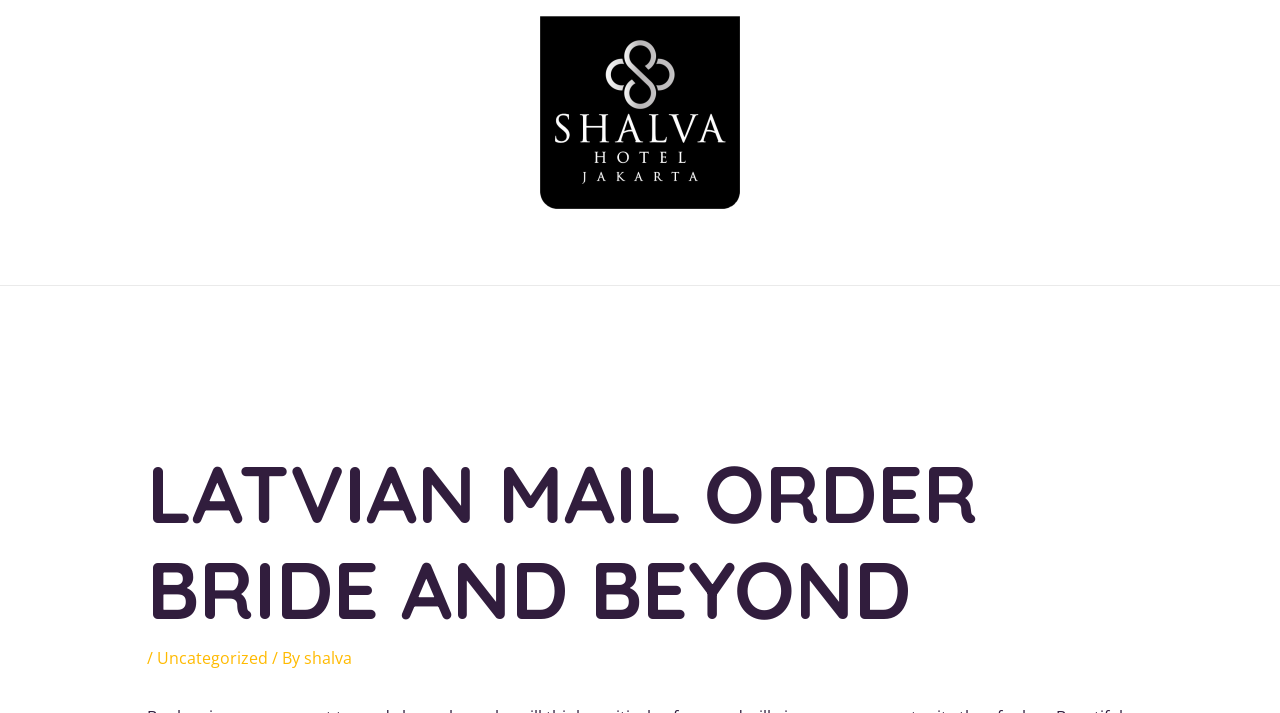Find and indicate the bounding box coordinates of the region you should select to follow the given instruction: "check Contact US".

[0.708, 0.316, 0.799, 0.4]